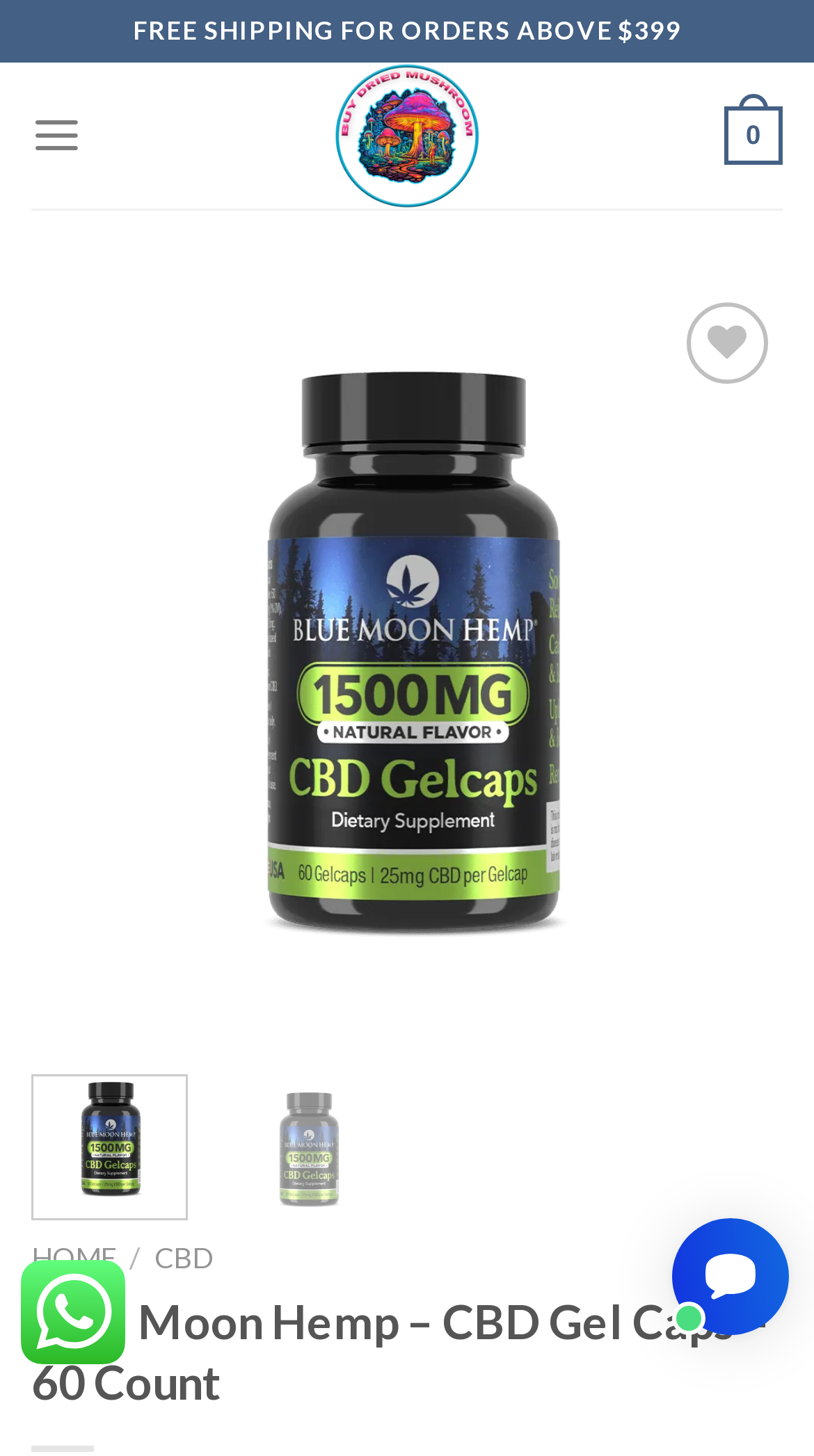Kindly determine the bounding box coordinates of the area that needs to be clicked to fulfill this instruction: "Click on the 'HOME' link".

[0.038, 0.853, 0.141, 0.876]